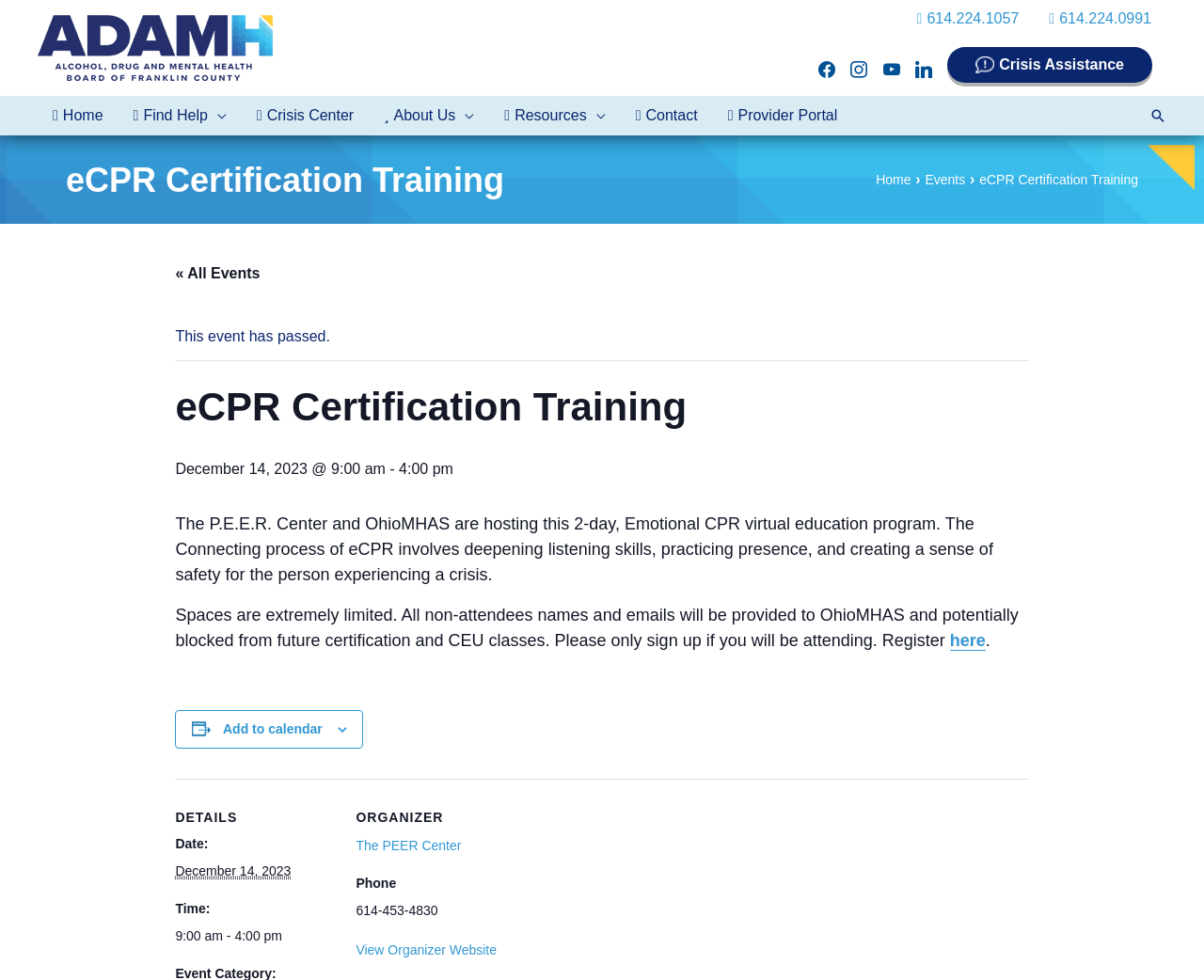Using the information in the image, give a comprehensive answer to the question: 
What is the time of the eCPR Certification Training event?

I found the time by looking at the 'DETAILS' section, where it lists the event details, including the time, which is 9:00 am - 4:00 pm.